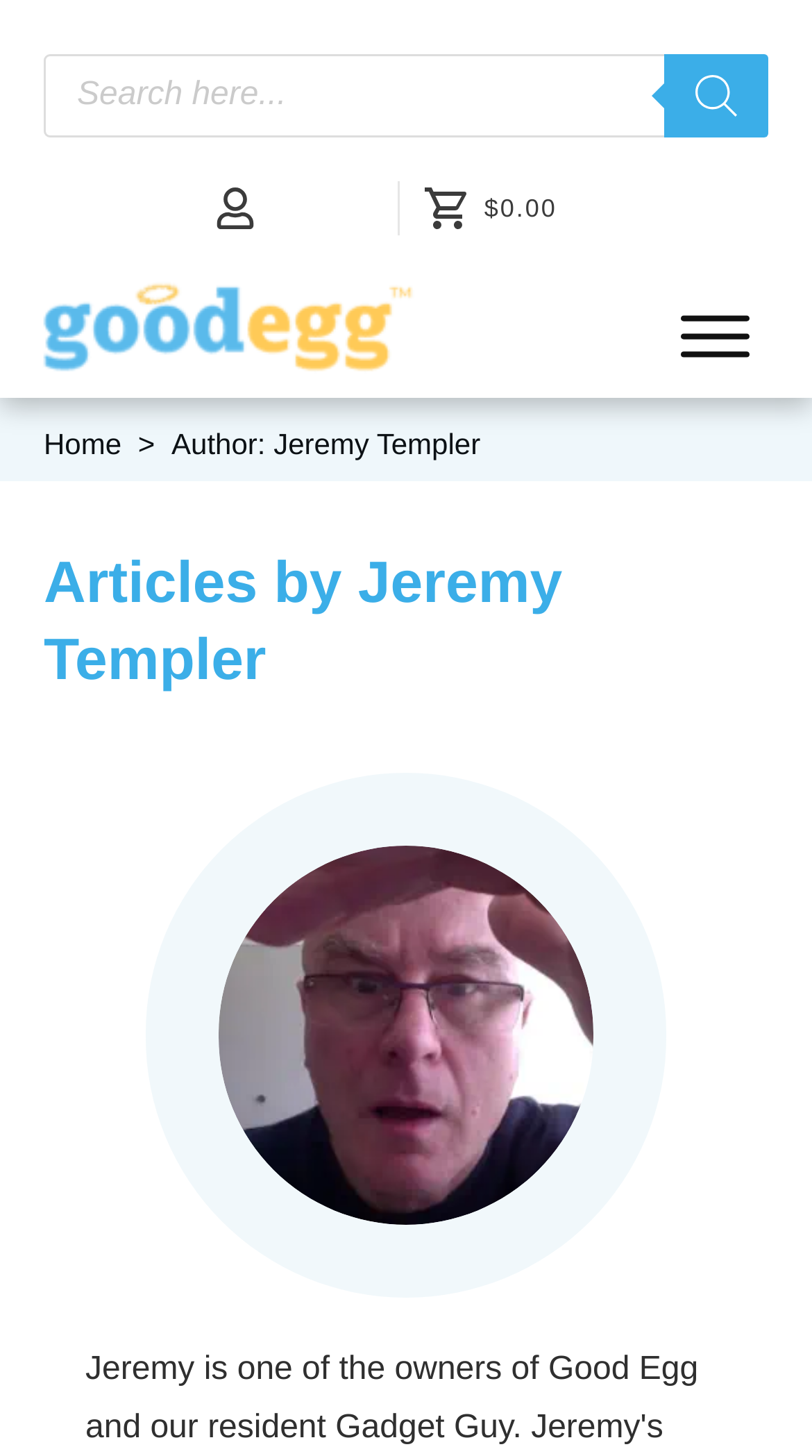Extract the main headline from the webpage and generate its text.

Articles by Jeremy Templer